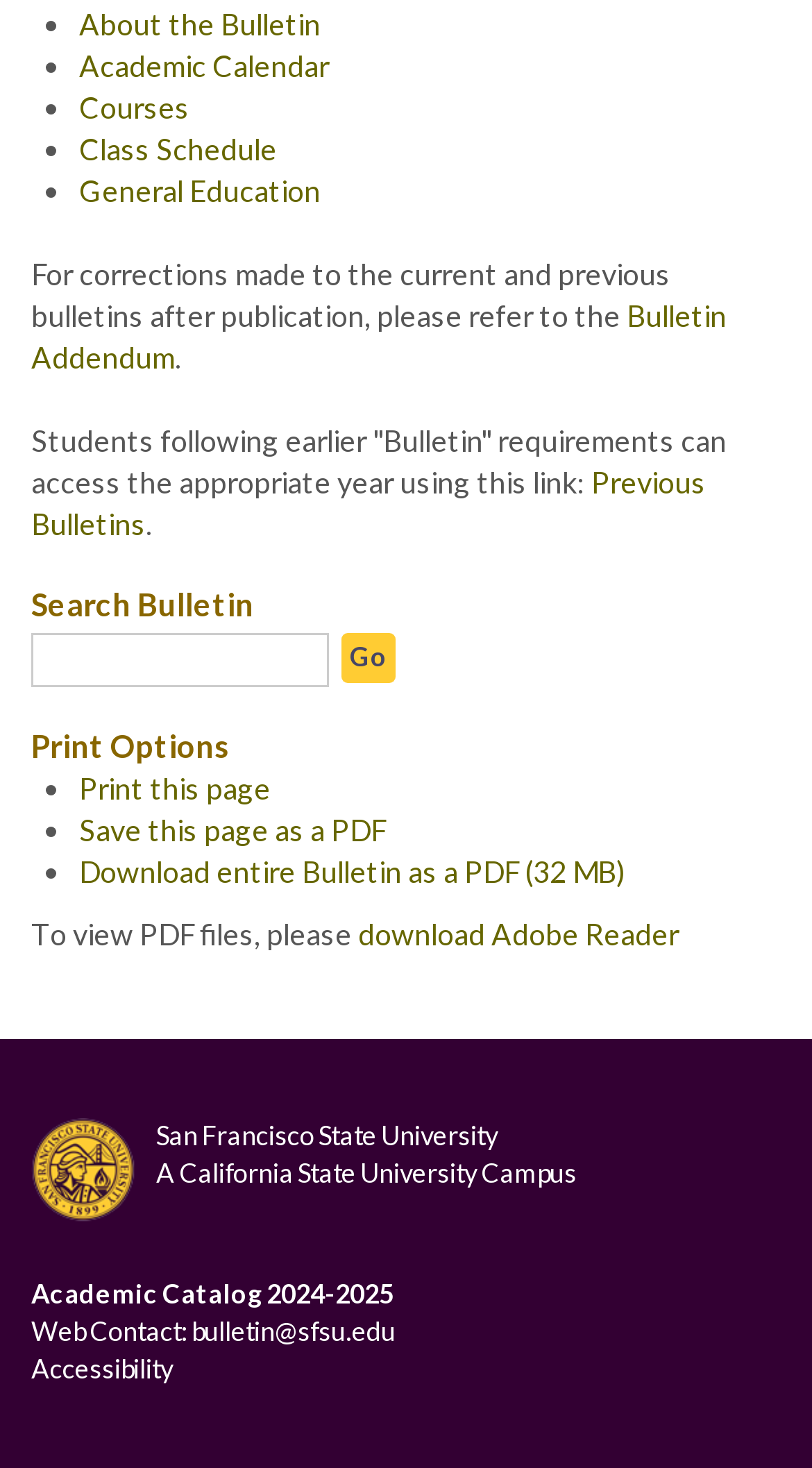Provide your answer to the question using just one word or phrase: What is the purpose of the 'Search Bulletin' section?

To search the bulletin